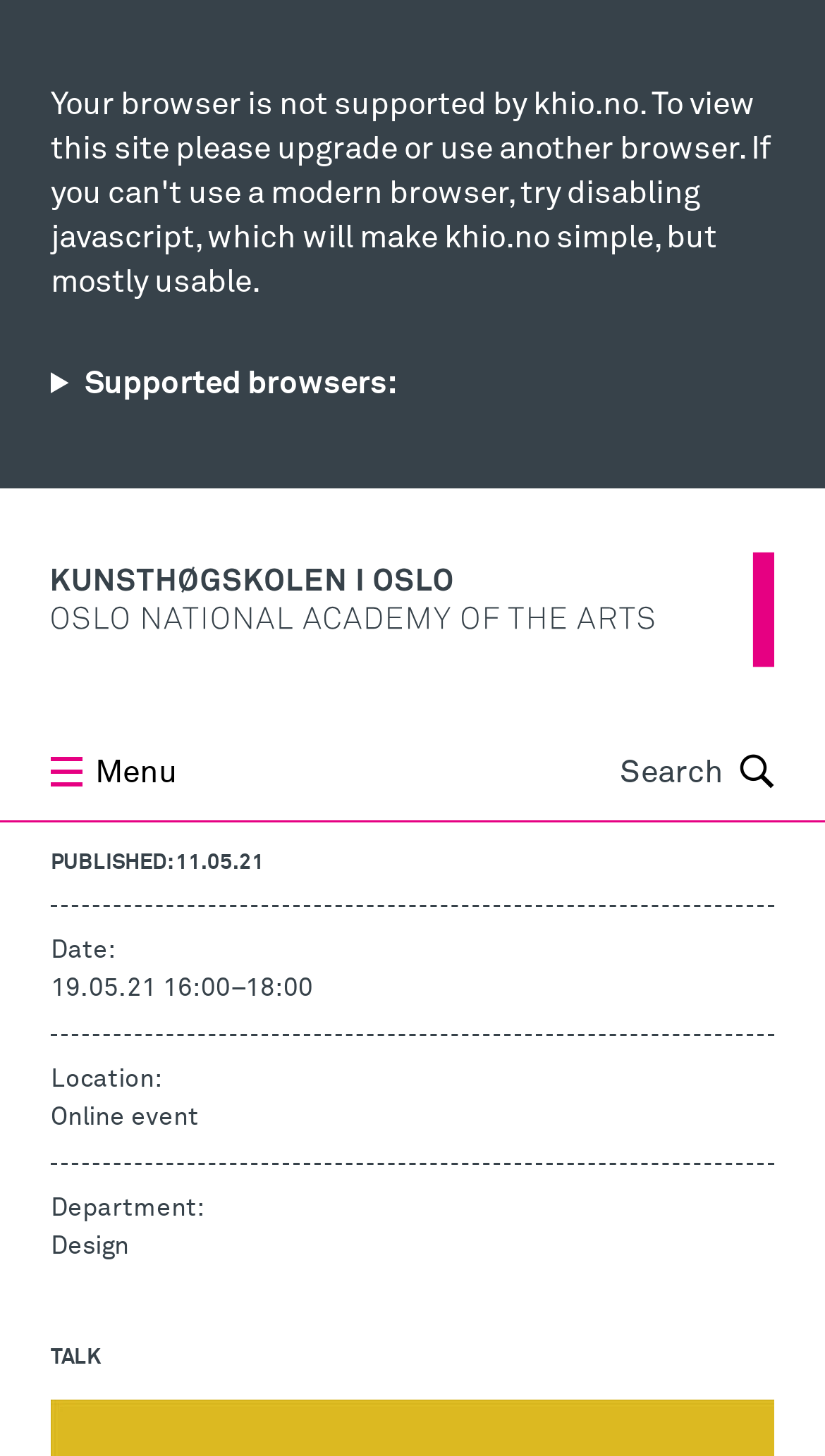Identify and provide the bounding box for the element described by: "Søk".

[0.877, 0.511, 0.946, 0.55]